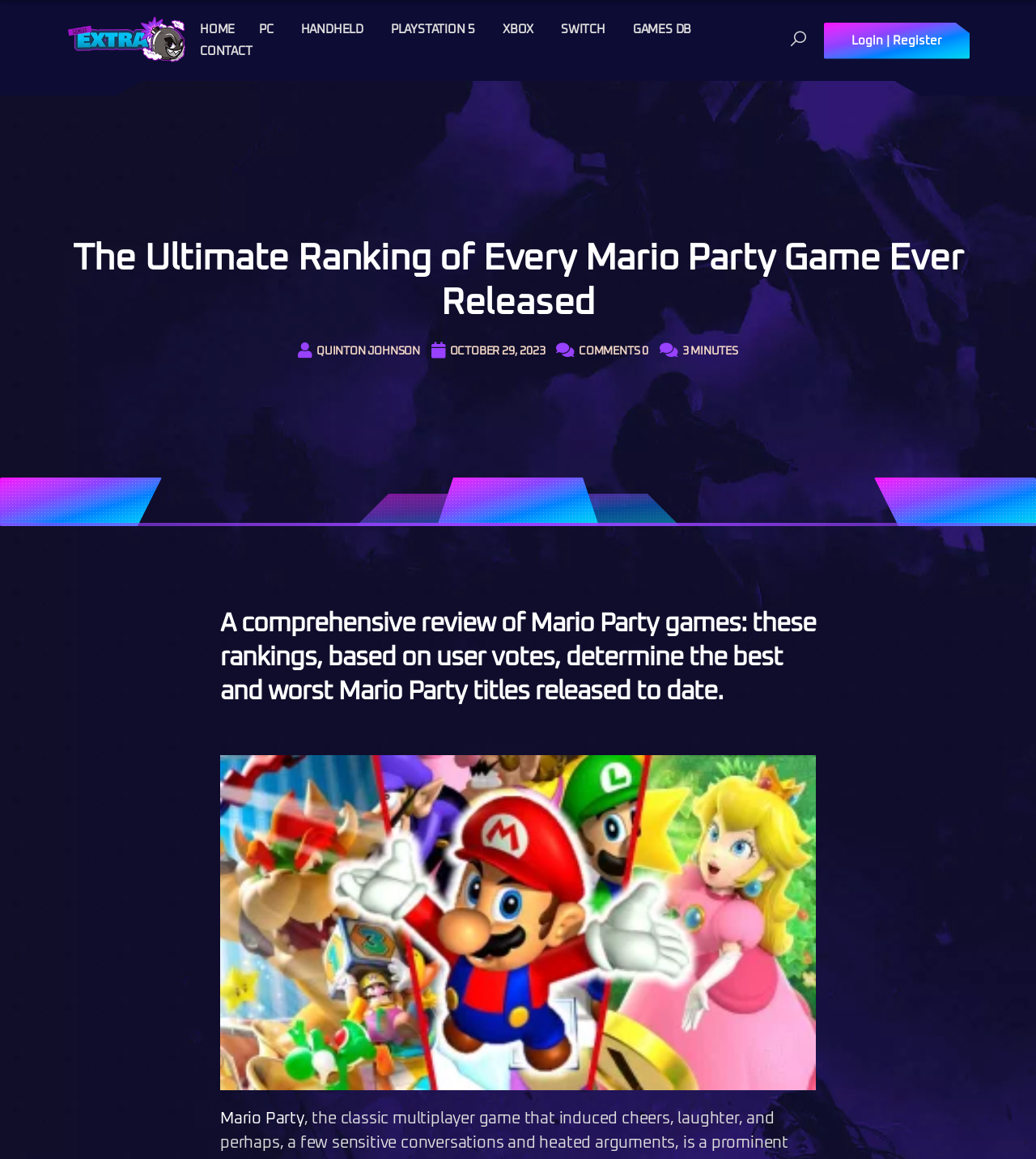Determine the bounding box coordinates of the section I need to click to execute the following instruction: "Login or Register". Provide the coordinates as four float numbers between 0 and 1, i.e., [left, top, right, bottom].

[0.795, 0.019, 0.936, 0.051]